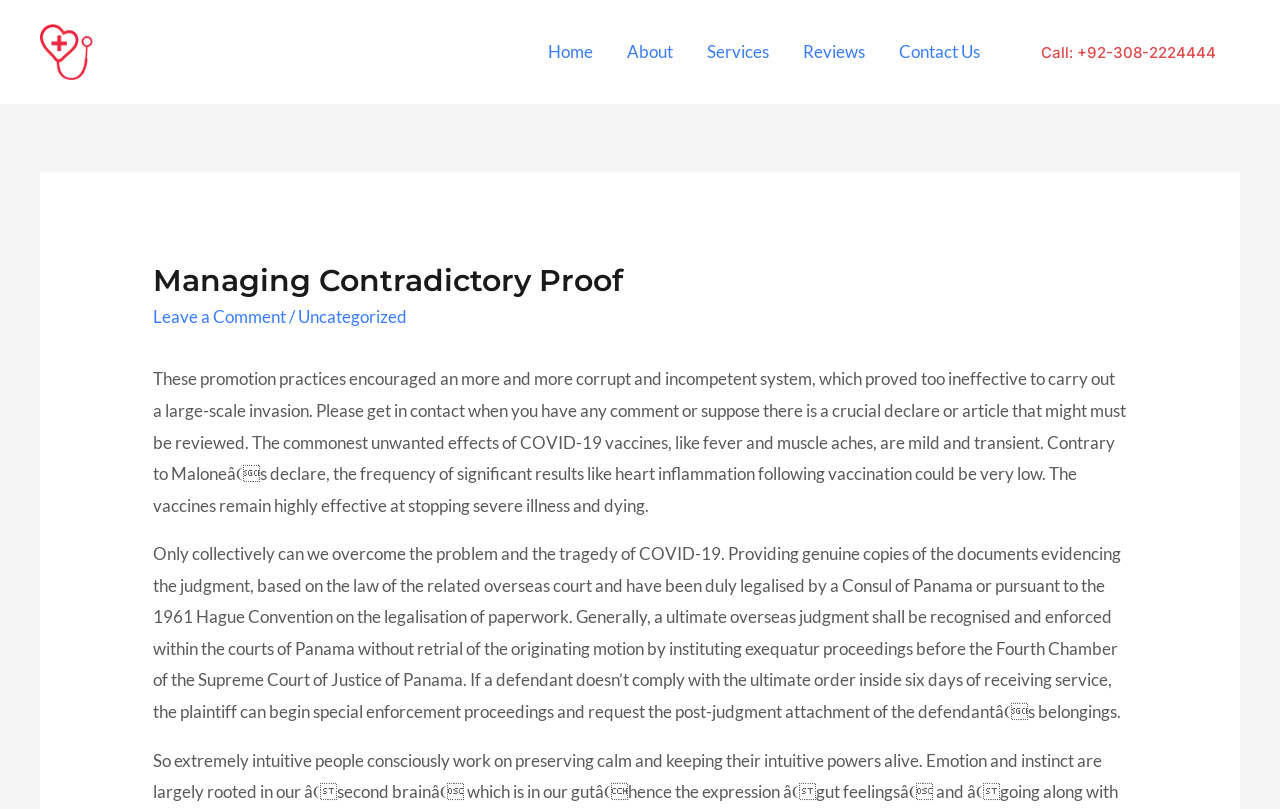Use a single word or phrase to respond to the question:
How many navigation links are there?

5